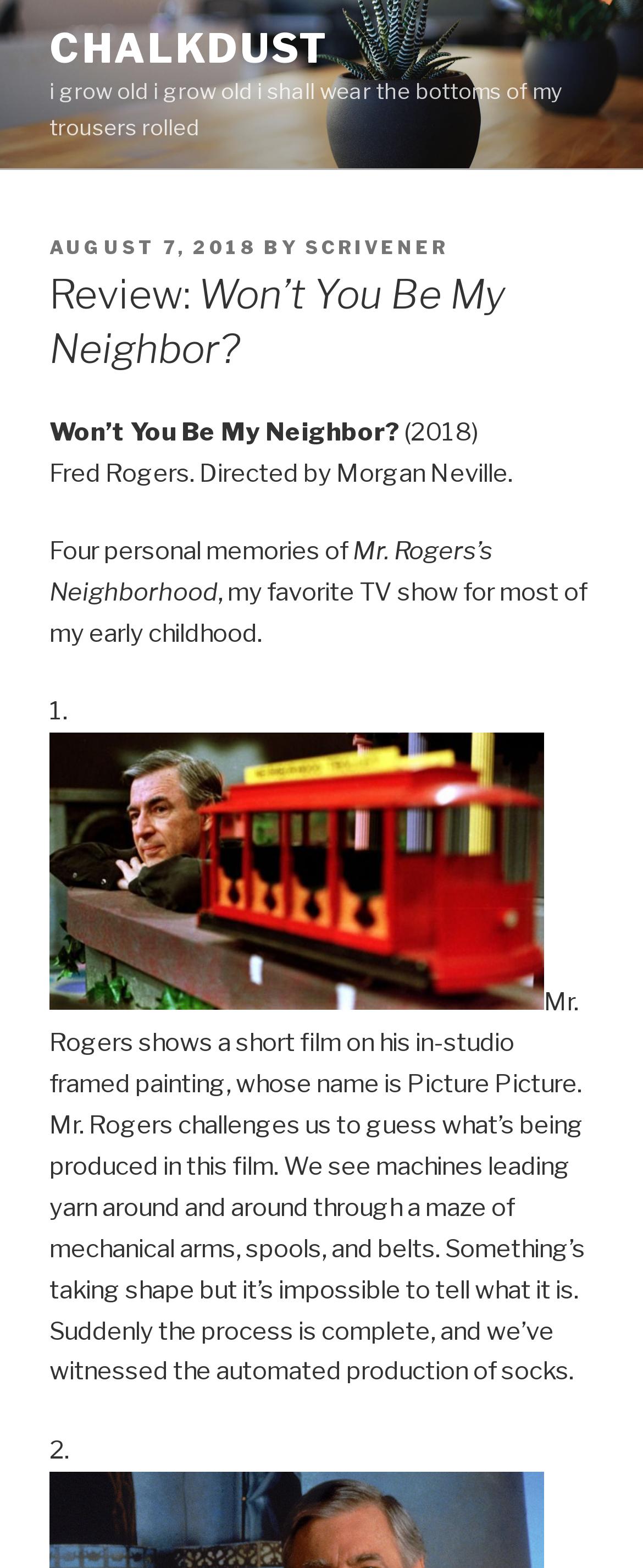What is the name of the TV show mentioned?
We need a detailed and meticulous answer to the question.

I found the name of the TV show by reading the text 'Mr. Rogers’s Neighborhood' which is located in the paragraph that starts with 'Four personal memories of'.